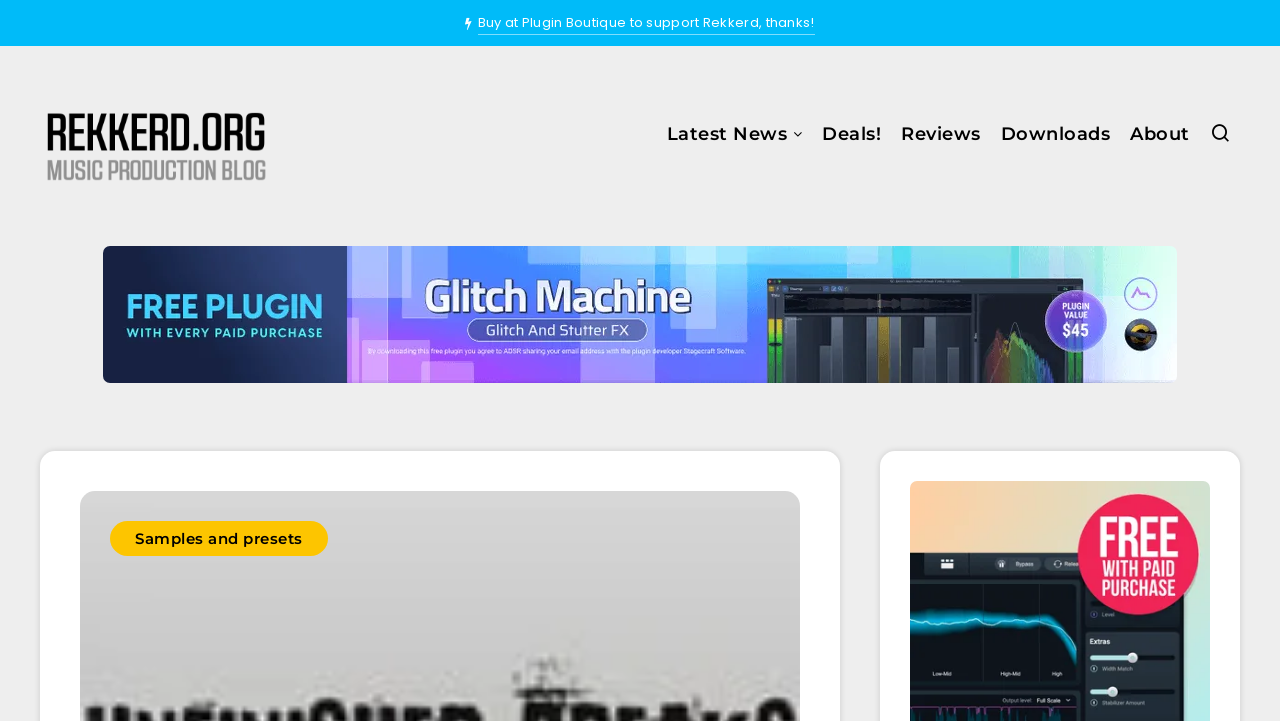Describe the webpage meticulously, covering all significant aspects.

The webpage is about DNR Collaborative's announcement of The Unfinished Breaks Volume 1, a breaks sample pack. At the top, there is a prominent link to "Buy at Plugin Boutique to support Rekkerd, thanks!" which is positioned slightly above the center of the page. 

To the left of this link, there is a smaller link to "Rekkerd.org" accompanied by an image with the same name. This image is aligned with the top of the "Buy at Plugin Boutique" link. 

Below these elements, there are five links in a row, starting from the left: "Latest News", "Deals!", "Reviews", "Downloads", and "About". These links are positioned roughly in the middle of the page. 

To the far right of these links, there is a small icon link represented by the character "\uee99". 

Further down the page, there is a larger link to "ADSR Sounds" which spans almost the entire width of the page. Above this link, there is an image with the same name, which is slightly smaller in width. 

Within the "ADSR Sounds" section, there is a smaller link to "Samples and presets" positioned near the top-left corner of the image.